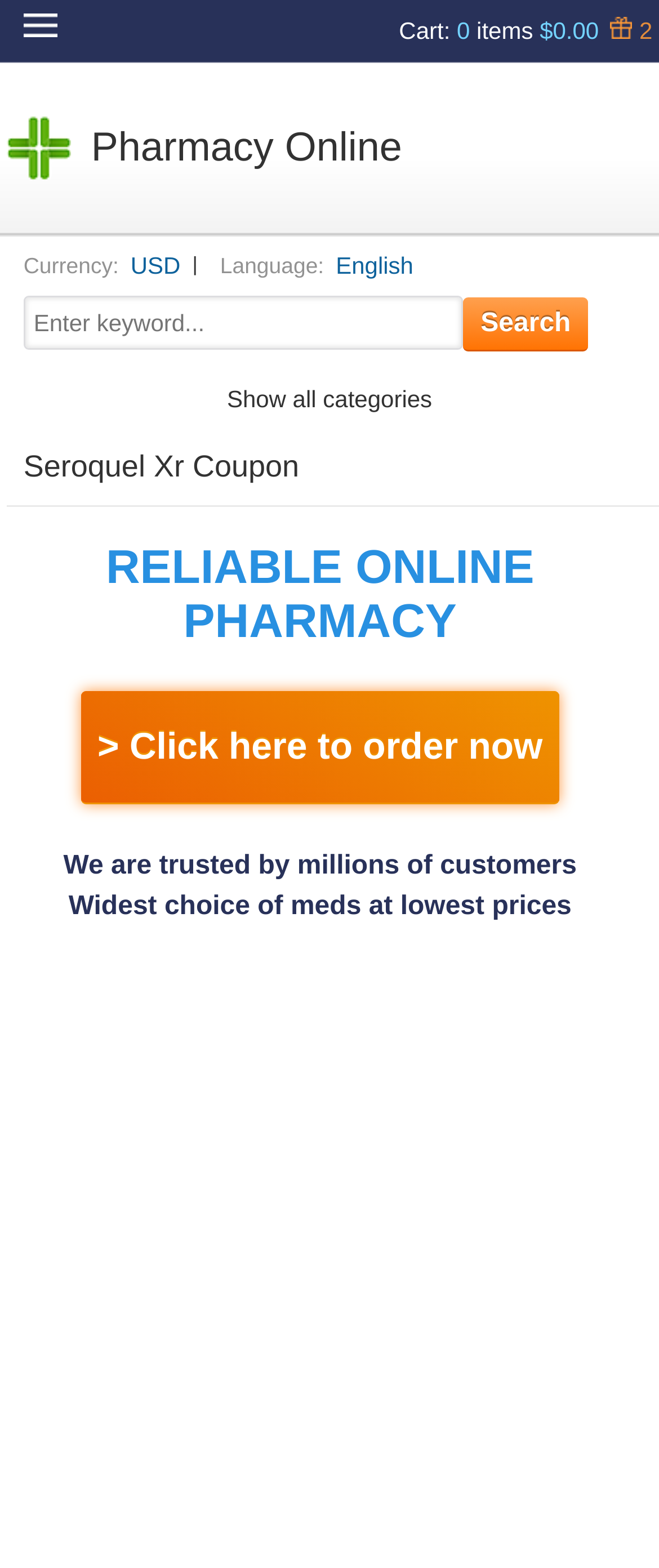Bounding box coordinates are given in the format (top-left x, top-left y, bottom-right x, bottom-right y). All values should be floating point numbers between 0 and 1. Provide the bounding box coordinate for the UI element described as: Show all categories

[0.01, 0.235, 0.99, 0.274]